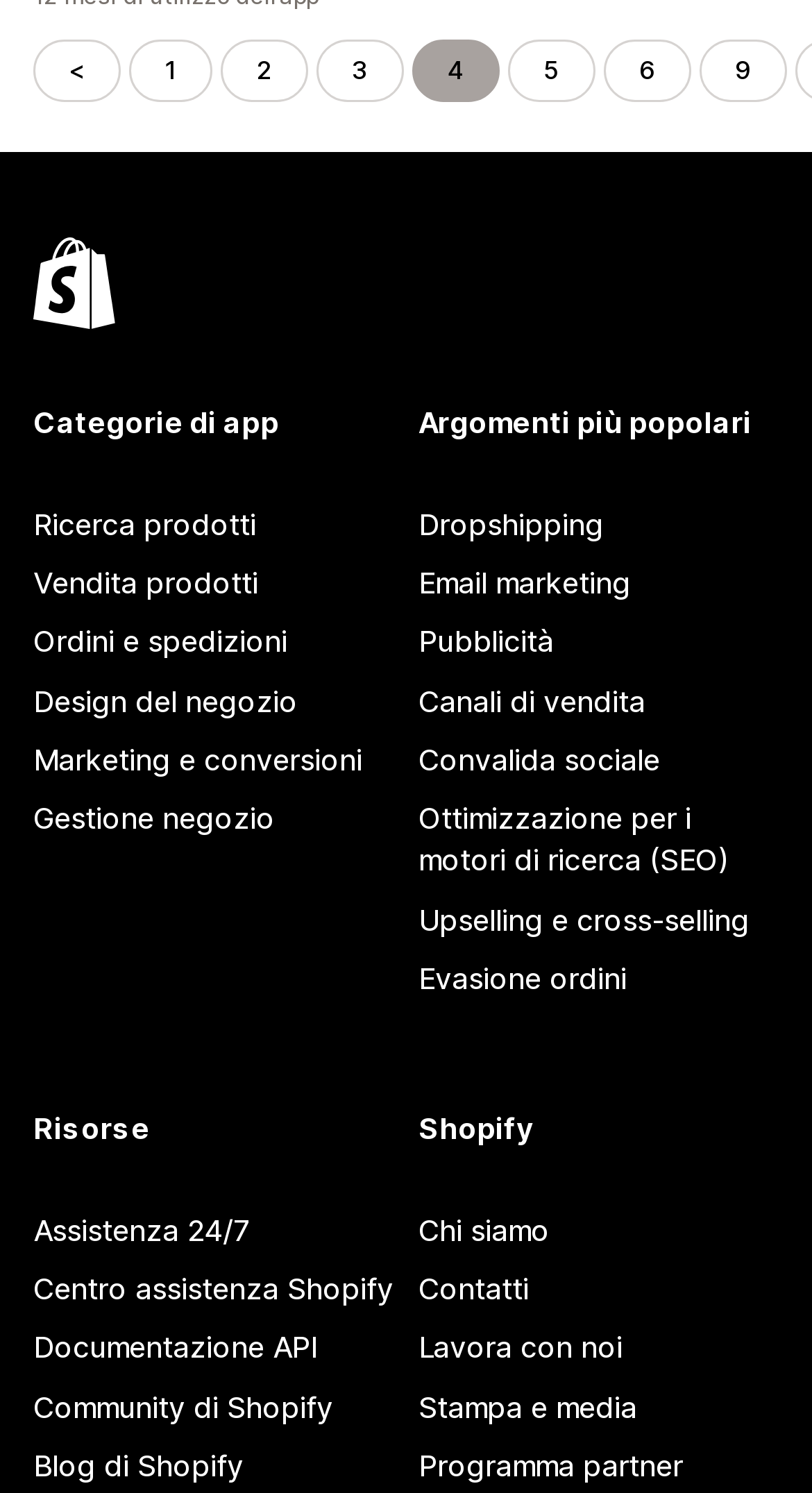Give a one-word or one-phrase response to the question: 
How many resource links are there?

4